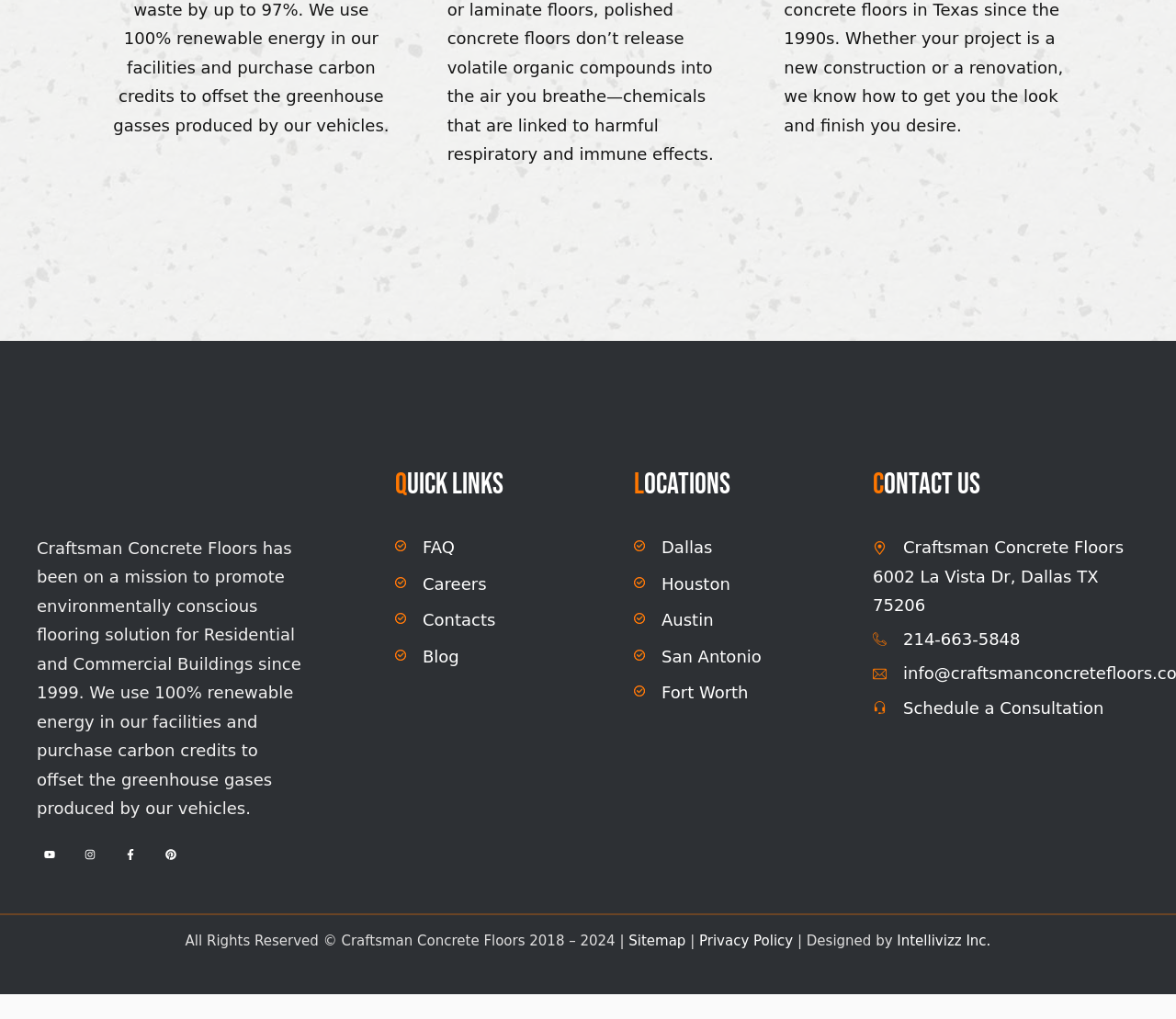Please find the bounding box coordinates of the section that needs to be clicked to achieve this instruction: "Visit Dallas location".

[0.562, 0.528, 0.606, 0.547]